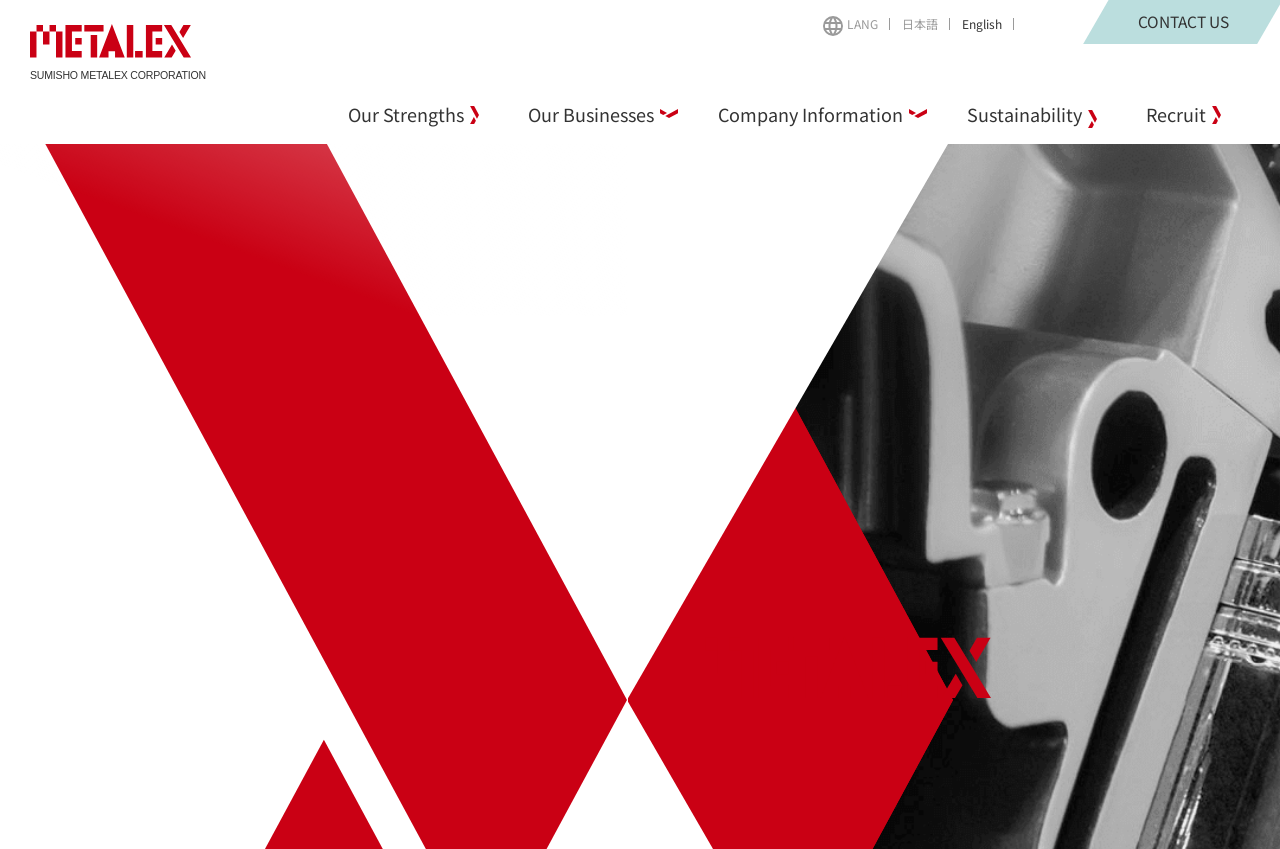Describe all the significant parts and information present on the webpage.

The webpage is about Sumisho Metalx, a company that aims to create a more comfortable, economical, safe, and environmentally friendly community while expanding its business globally. 

At the top left corner, there is a link and an image with the text "METALEX 住商メタレックス", which seems to be the company's logo. 

On the top right side, there are language options, including "LANG" text, followed by links to "日本語" and "English" pages. 

Below the language options, there is a "CONTACT US" link at the top right corner. 

In the middle section, there are four main links: "Our Strengths", "Our Businesses", "Company Information", and "Sustainability", which are arranged from left to right. 

To the right of these links, there is a "Recruit" link. 

At the bottom center, there is a larger image with the text "METALEX", which might be a banner or a promotional image.